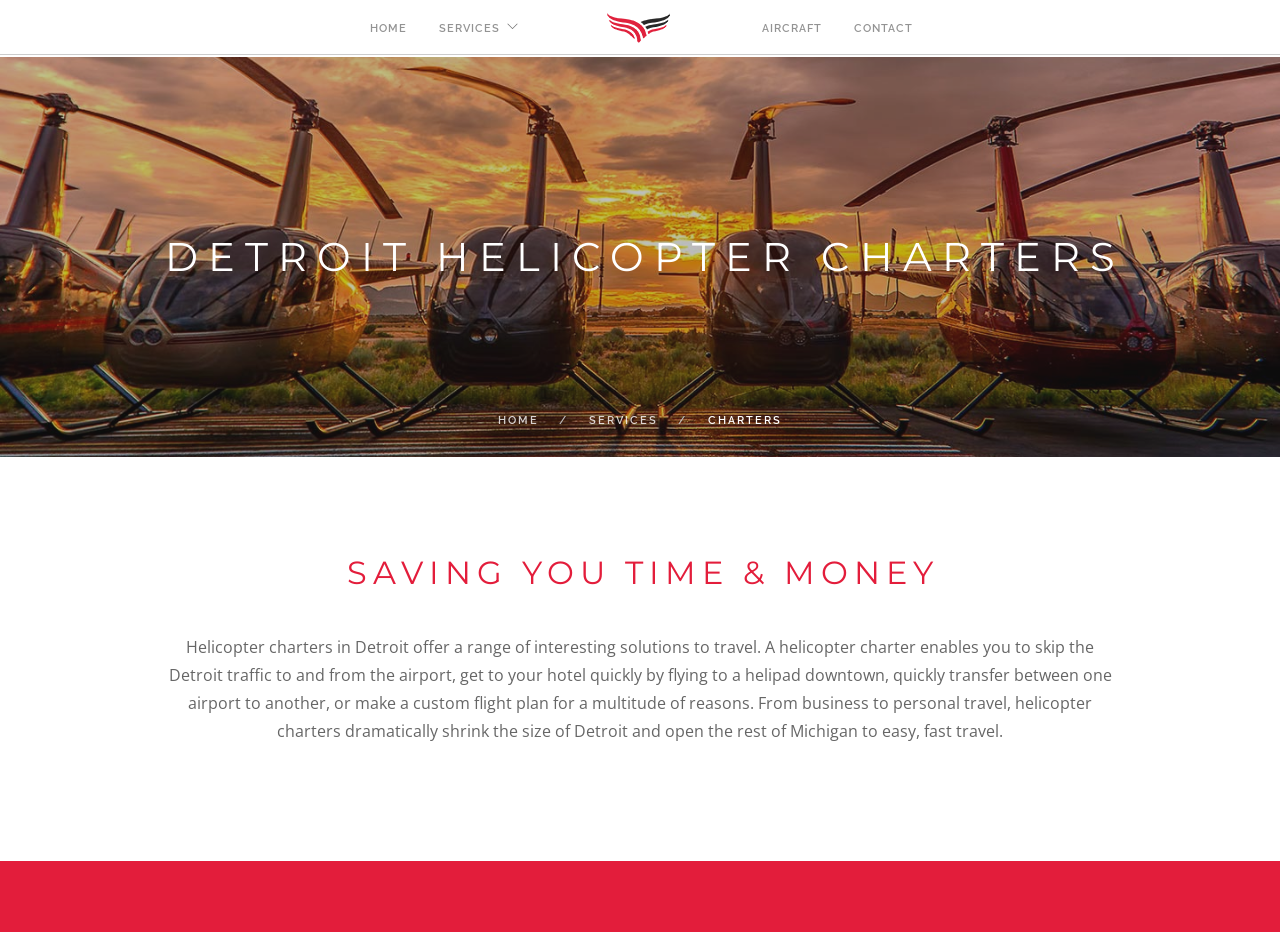Answer the following in one word or a short phrase: 
What is the purpose of helicopter charters according to the webpage?

To skip traffic and travel quickly